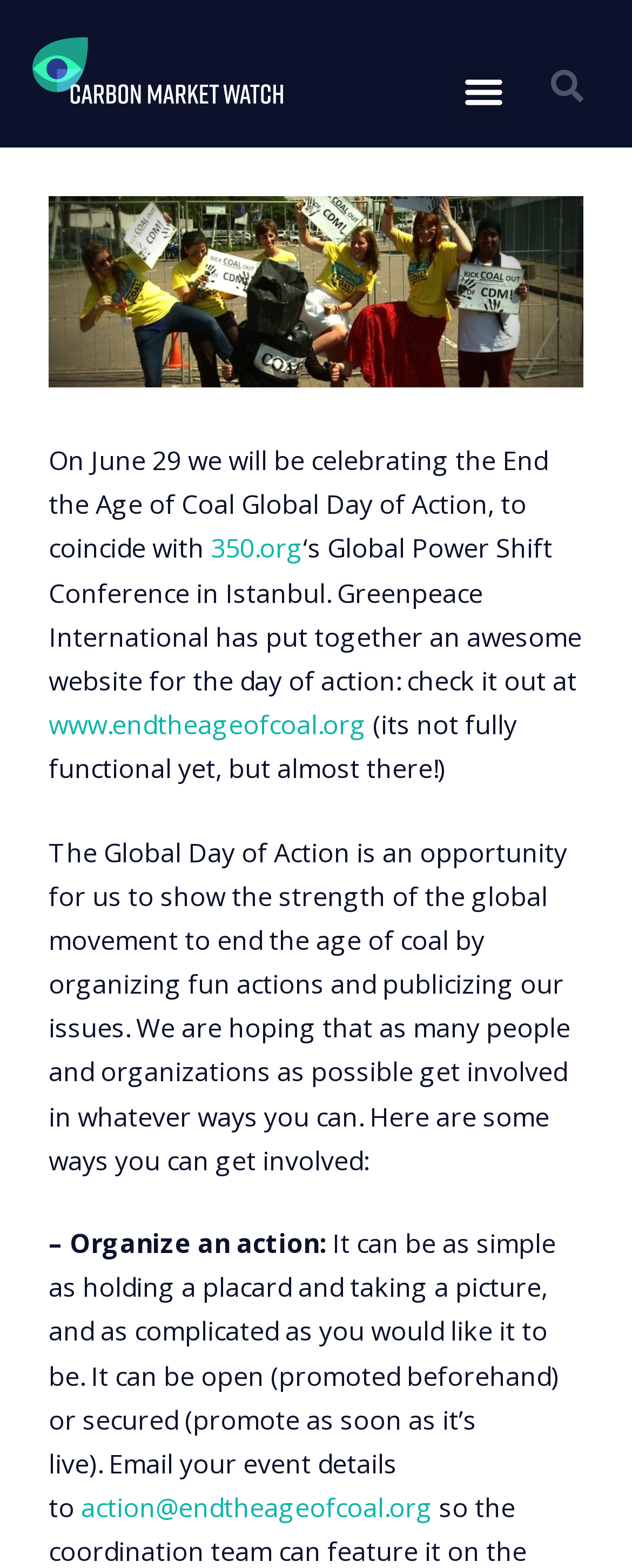Answer the following in one word or a short phrase: 
What is the email address to send event details to?

action@endtheageofcoal.org